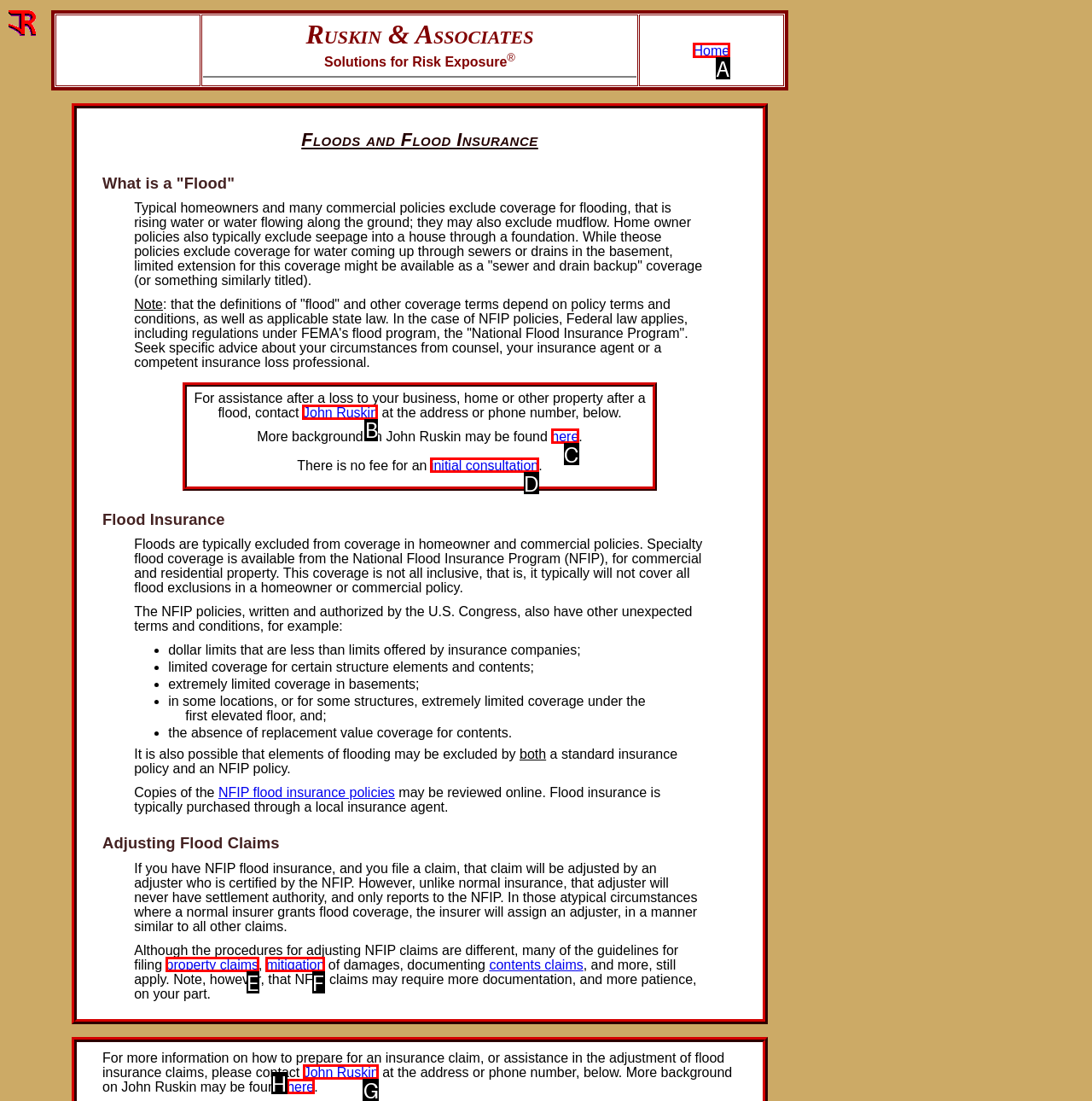Based on the task: Contact John Ruskin, which UI element should be clicked? Answer with the letter that corresponds to the correct option from the choices given.

B